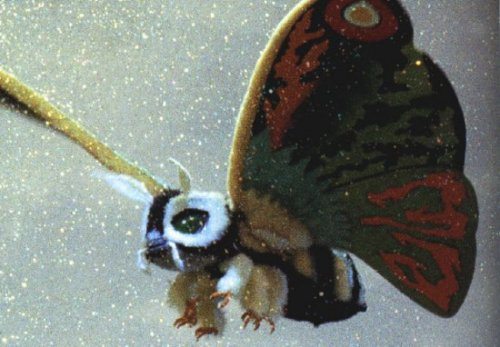What is Mosura characterized by in her larval form?
Please answer the question with as much detail and depth as you can.

The caption states that Mosura in her larval form is characterized by her colorful, distinctive wings adorned with intricate patterns.